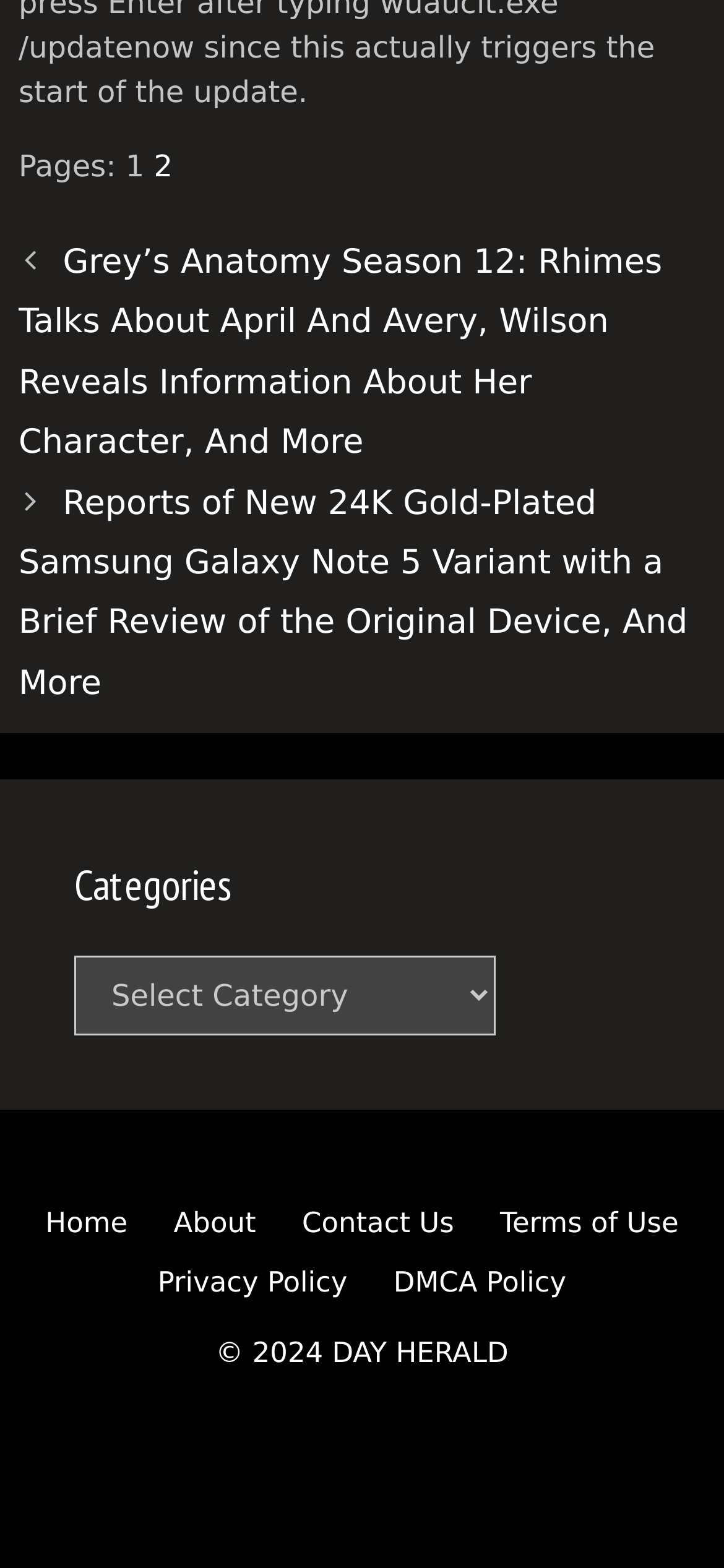Identify the bounding box coordinates of the specific part of the webpage to click to complete this instruction: "select a category".

[0.103, 0.609, 0.685, 0.66]